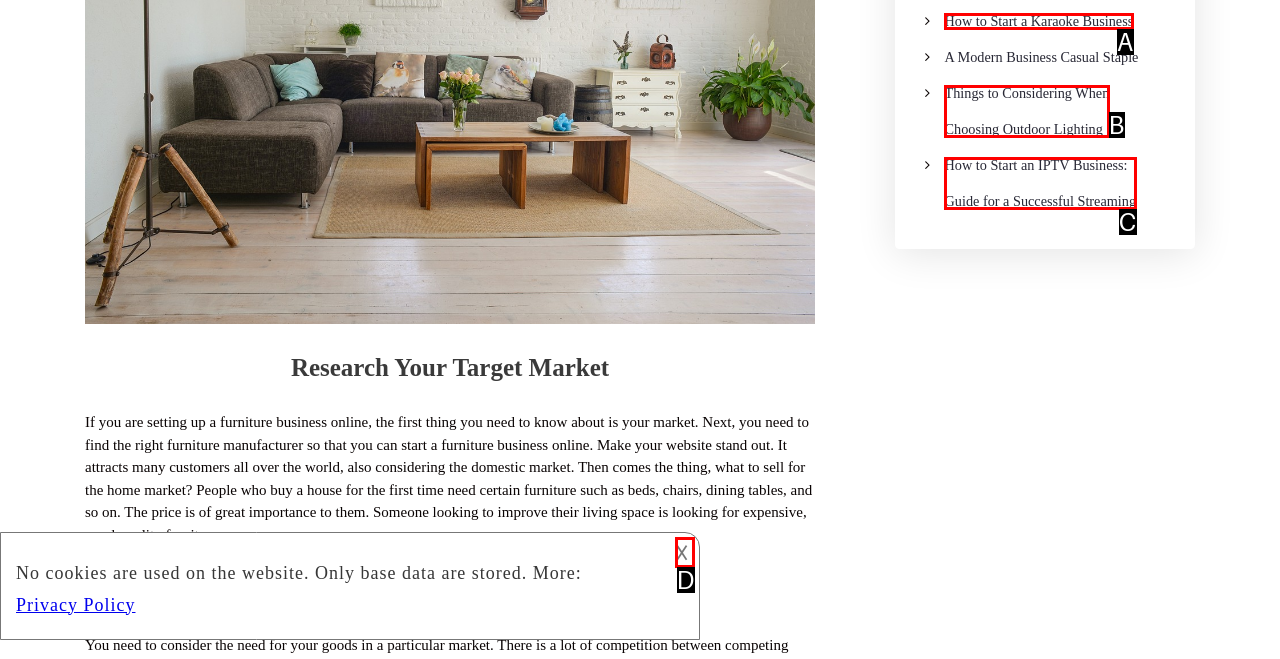Determine which option matches the element description: 𐌢
Reply with the letter of the appropriate option from the options provided.

D